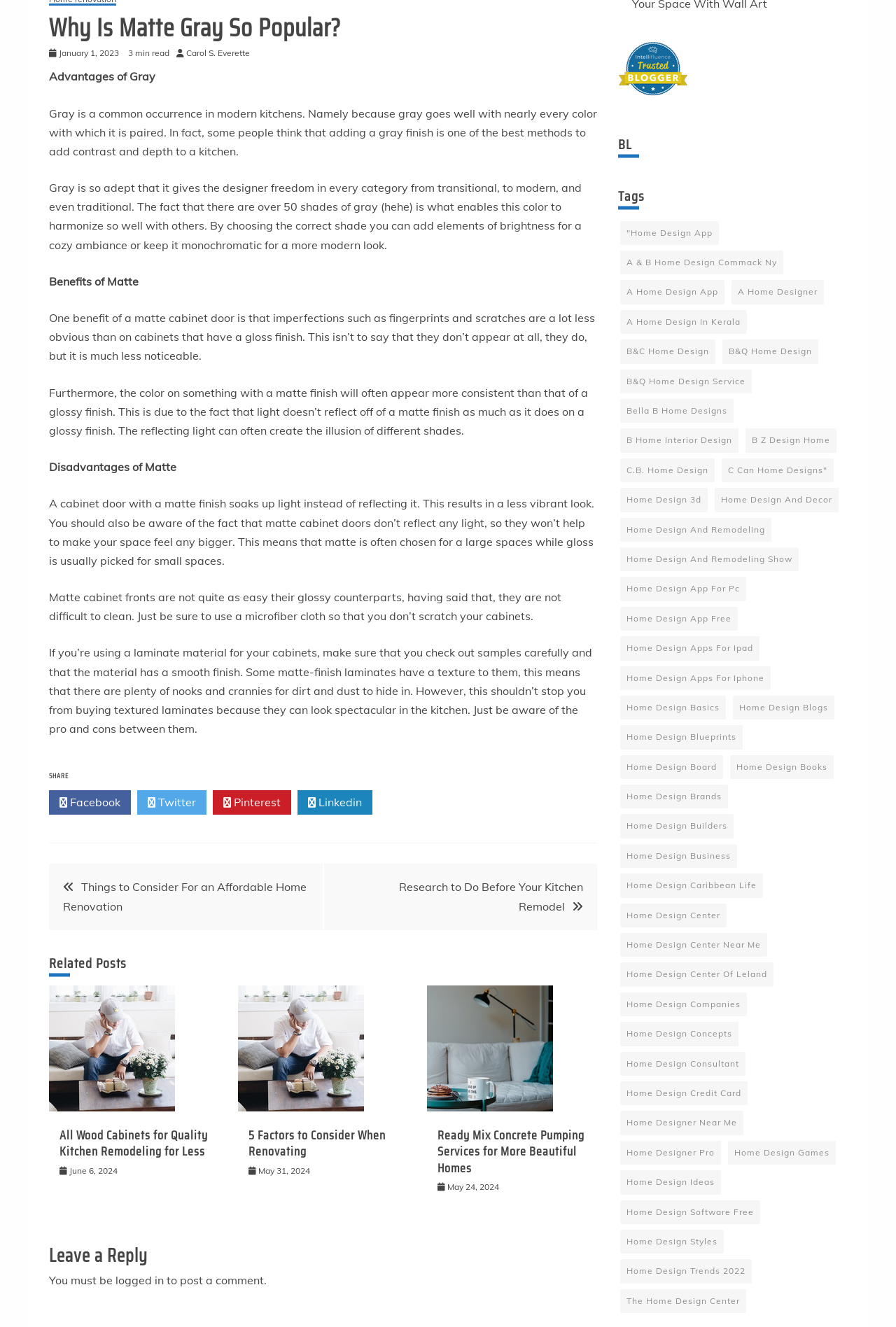Can you provide the bounding box coordinates for the element that should be clicked to implement the instruction: "Click the 'Facebook' link"?

[0.055, 0.596, 0.146, 0.614]